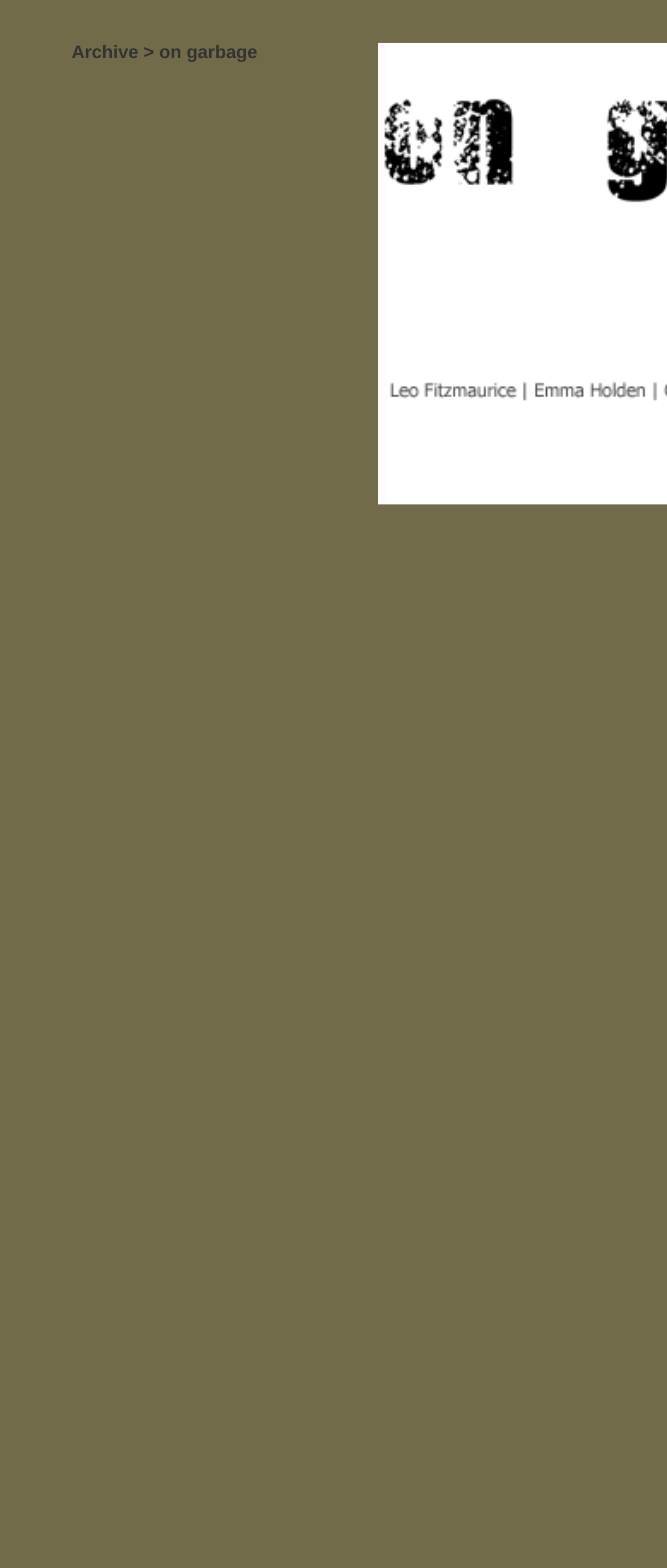What is the purpose of the table on this webpage?
Look at the image and provide a short answer using one word or a phrase.

Displaying art archive